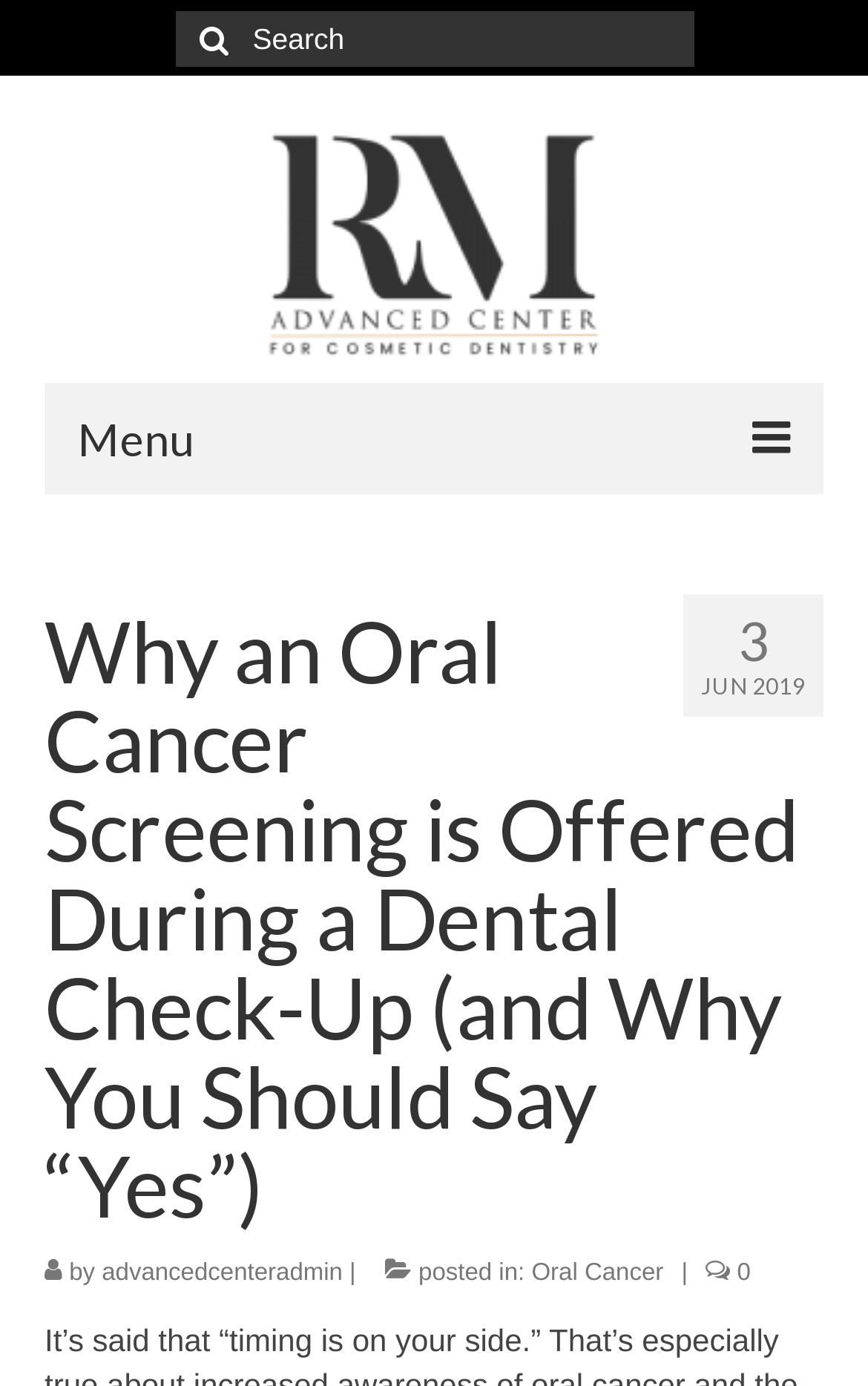Specify the bounding box coordinates of the area to click in order to follow the given instruction: "Contact us."

[0.077, 0.702, 0.923, 0.768]